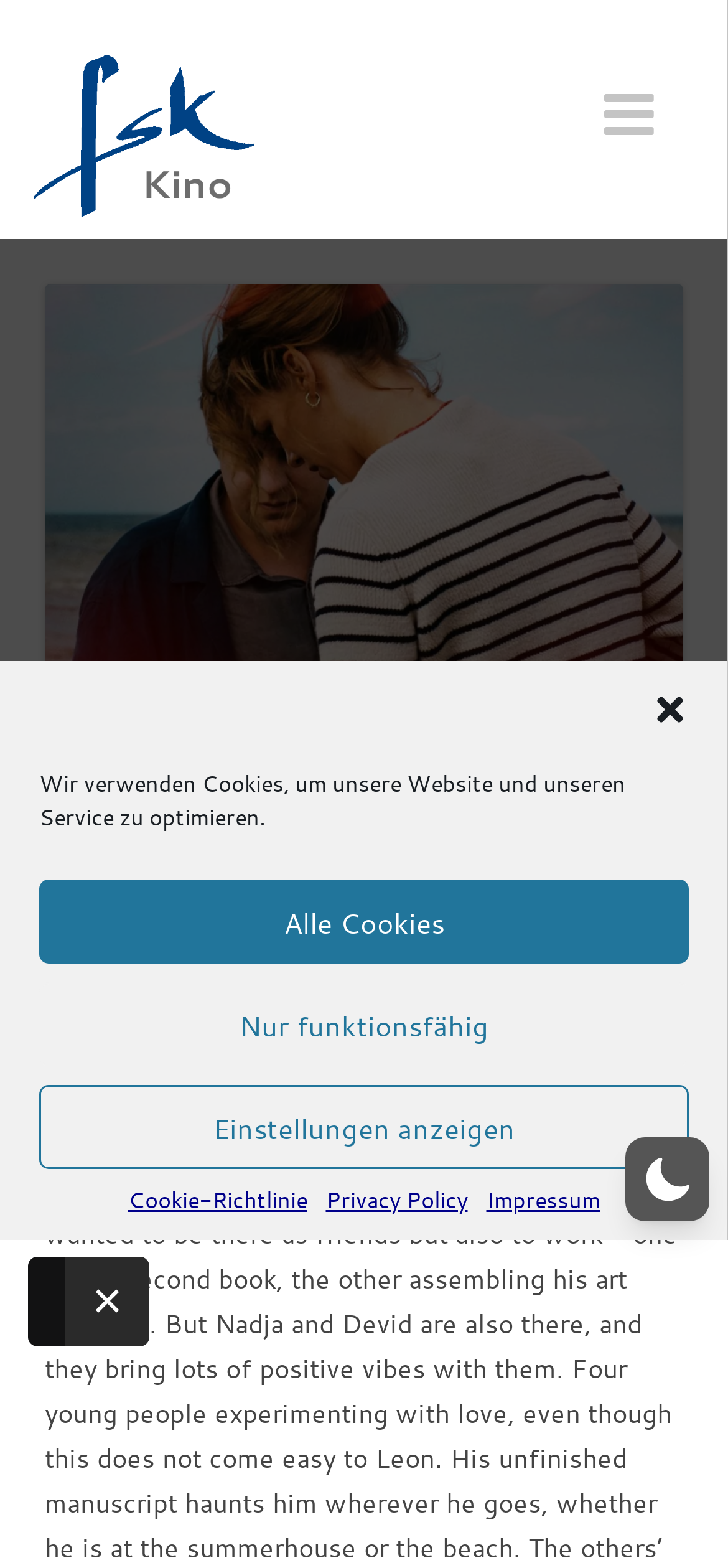By analyzing the image, answer the following question with a detailed response: What are the options to view the film?

The options to view the film are mentioned in the links below the static text, which are 'Tickets & Termine' and 'Trailer'.